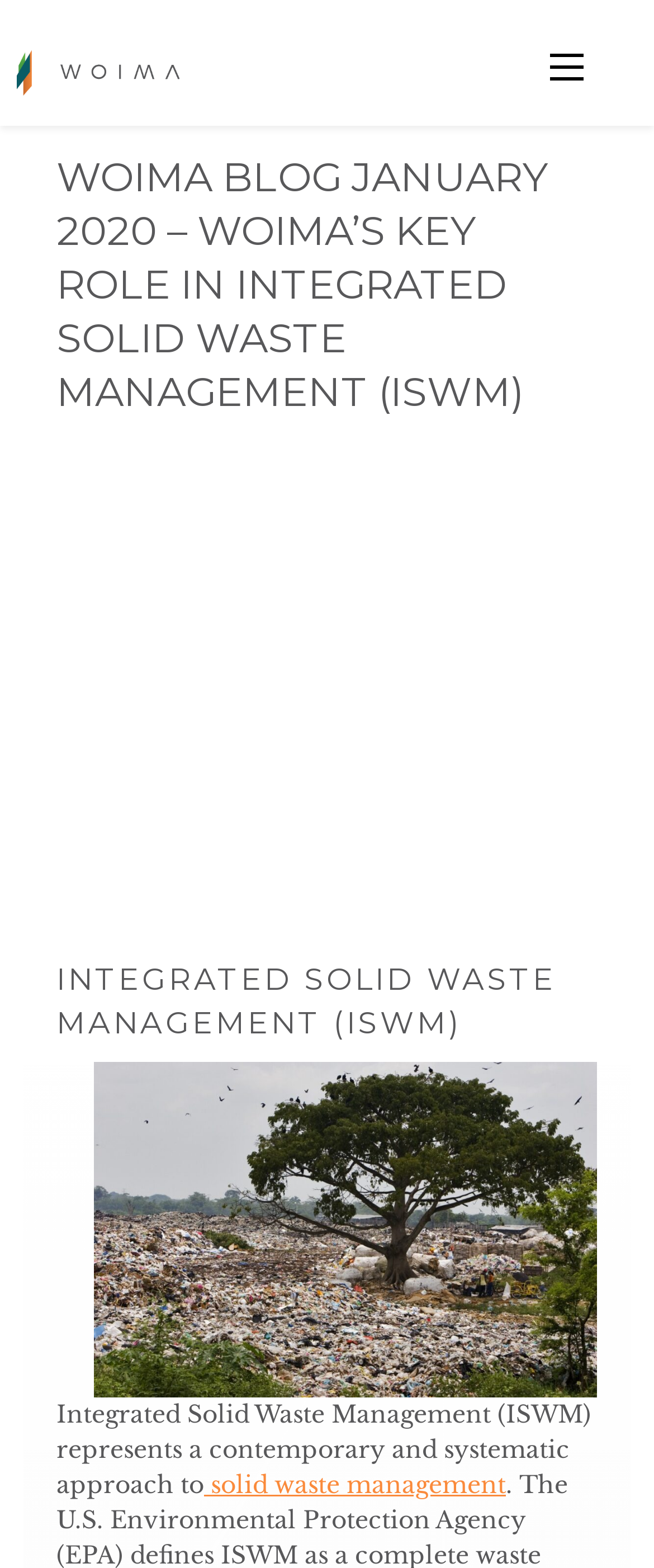Explain the webpage in detail, including its primary components.

The webpage appears to be a blog post from Woima Corporation, with a focus on Integrated Solid Waste Management (ISWM). At the top left of the page, there is a link to Woima Corporation, accompanied by a small image with the same name. 

Below the link, there is a prominent heading that reads "WOIMA BLOG JANUARY 2020 – WOIMA’S KEY ROLE IN INTEGRATED SOLID WASTE MANAGEMENT (ISWM)". This heading is divided into two parts, with the top part being the title of the blog post and the bottom part being a subtitle that highlights the importance of ISWM.

Further down the page, there is a paragraph of text that provides a brief description of ISWM, stating that it "represents a contemporary and systematic approach to solid waste management". Within this paragraph, the phrase "solid waste management" is a clickable link.

On the top right side of the page, there is a button, although its purpose is not specified. Overall, the webpage appears to be a informative article about ISWM, with a clear structure and minimal visual elements.